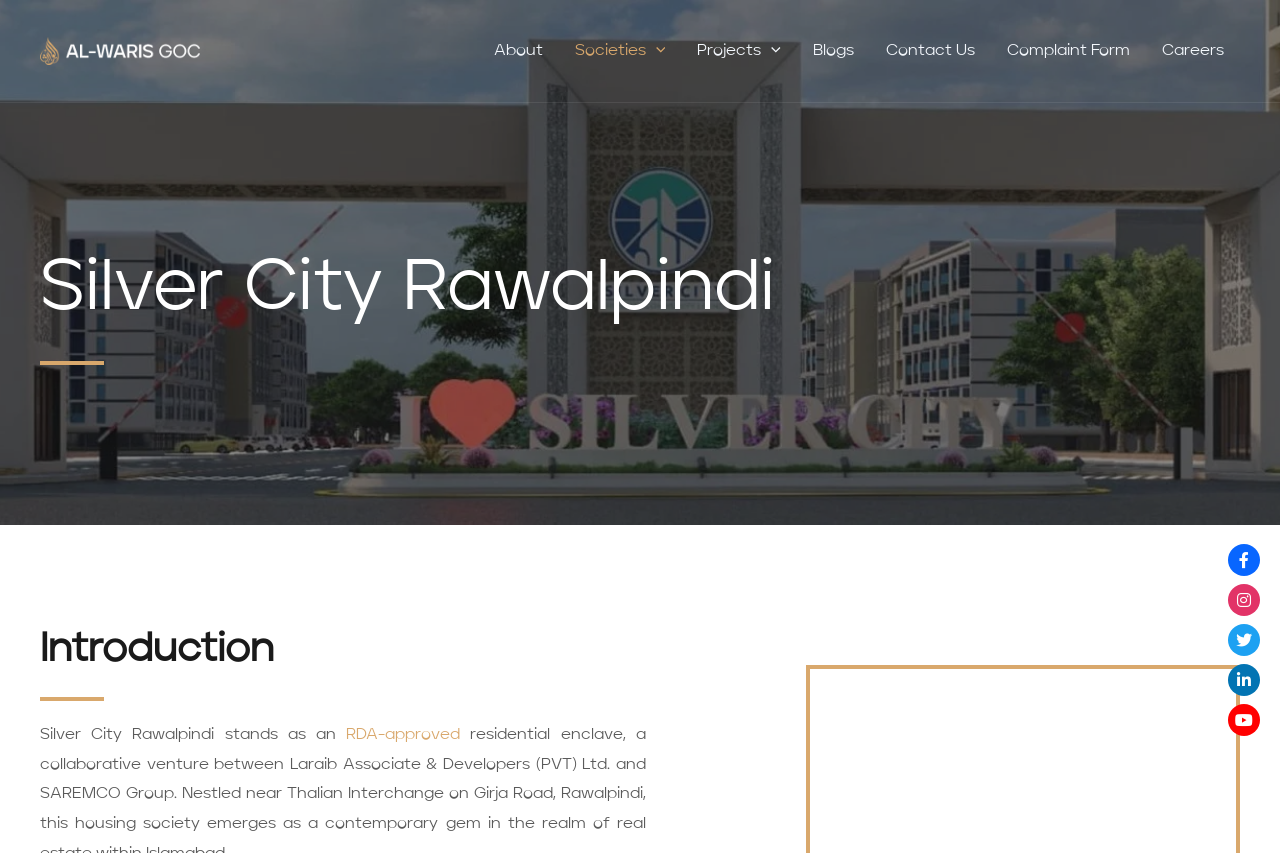Please identify the bounding box coordinates of the element I need to click to follow this instruction: "Toggle Societies Menu".

[0.505, 0.05, 0.52, 0.069]